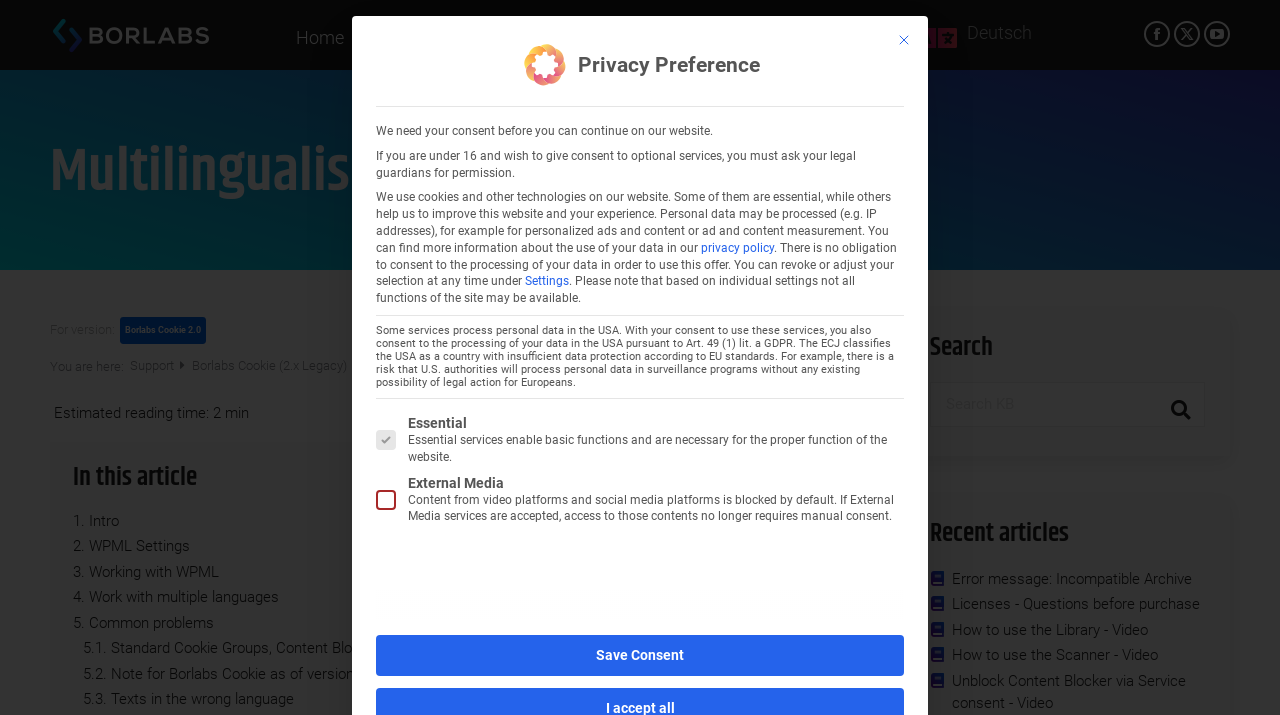Specify the bounding box coordinates of the element's region that should be clicked to achieve the following instruction: "Save consent". The bounding box coordinates consist of four float numbers between 0 and 1, in the format [left, top, right, bottom].

[0.294, 0.888, 0.706, 0.945]